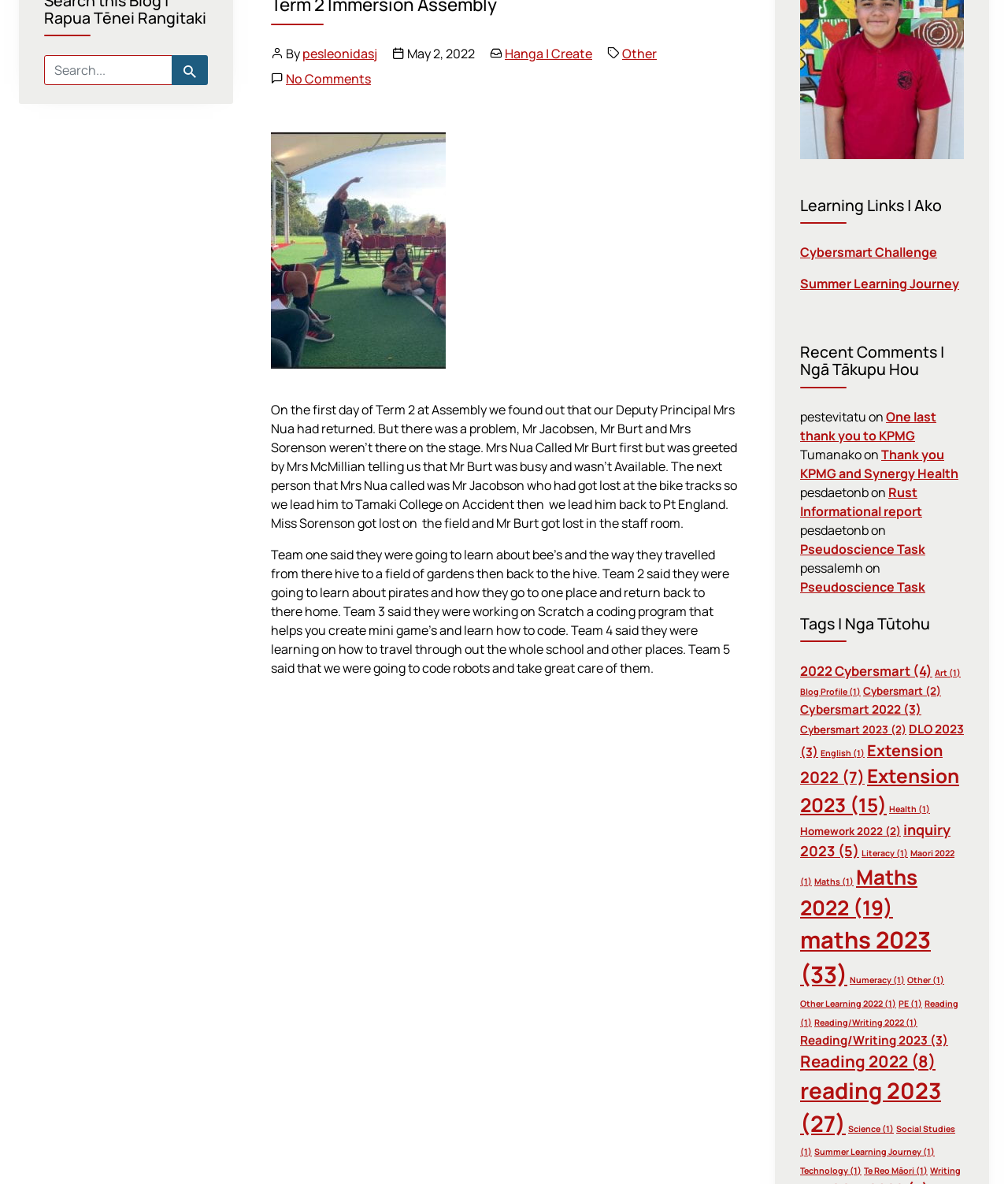Using the webpage screenshot, locate the HTML element that fits the following description and provide its bounding box: "parent_node: SEARCH SITE name="s" placeholder="Search..."".

[0.044, 0.047, 0.171, 0.072]